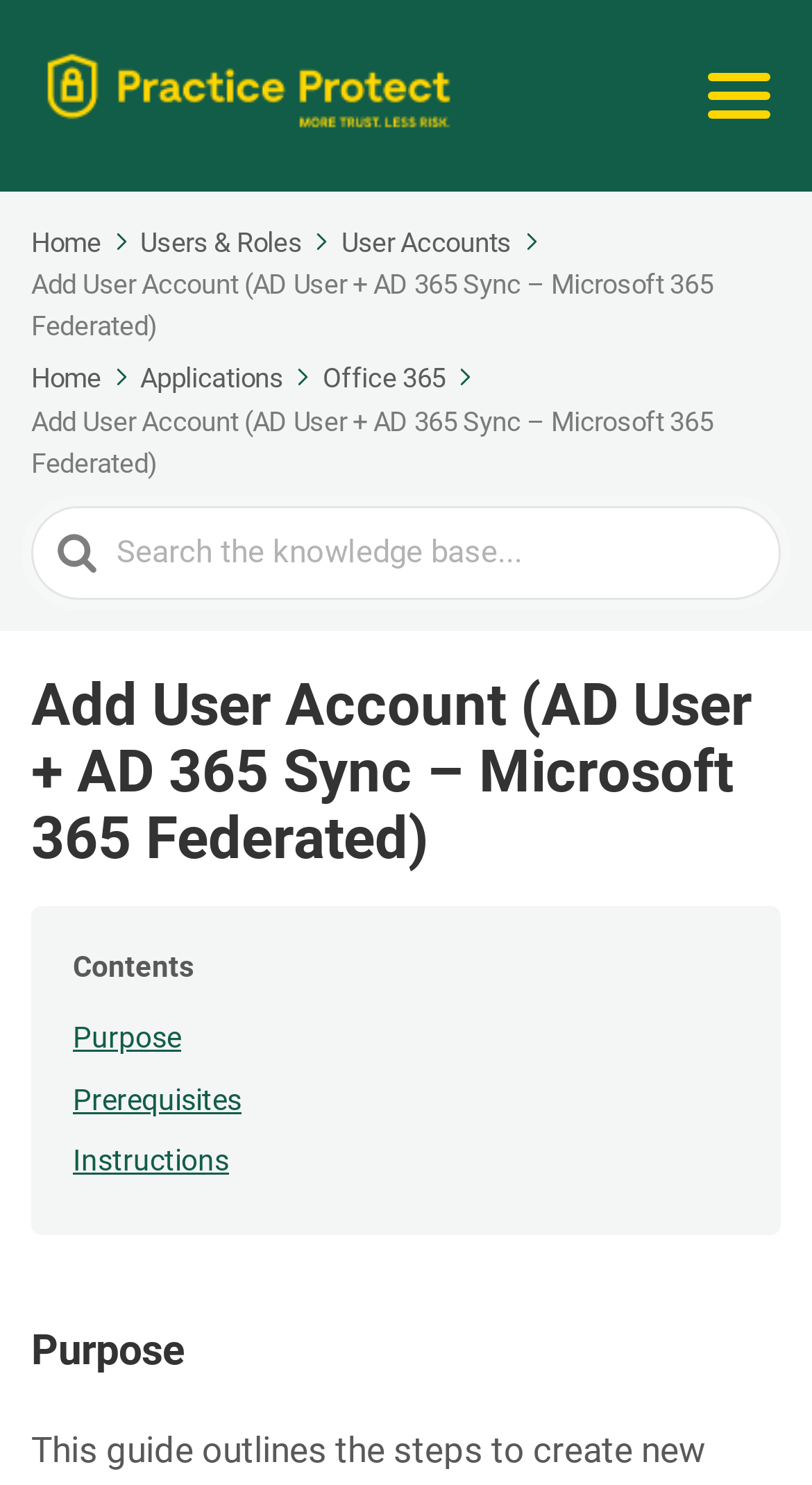Answer the question below in one word or phrase:
What are the main sections of the webpage?

Purpose, Prerequisites, Instructions